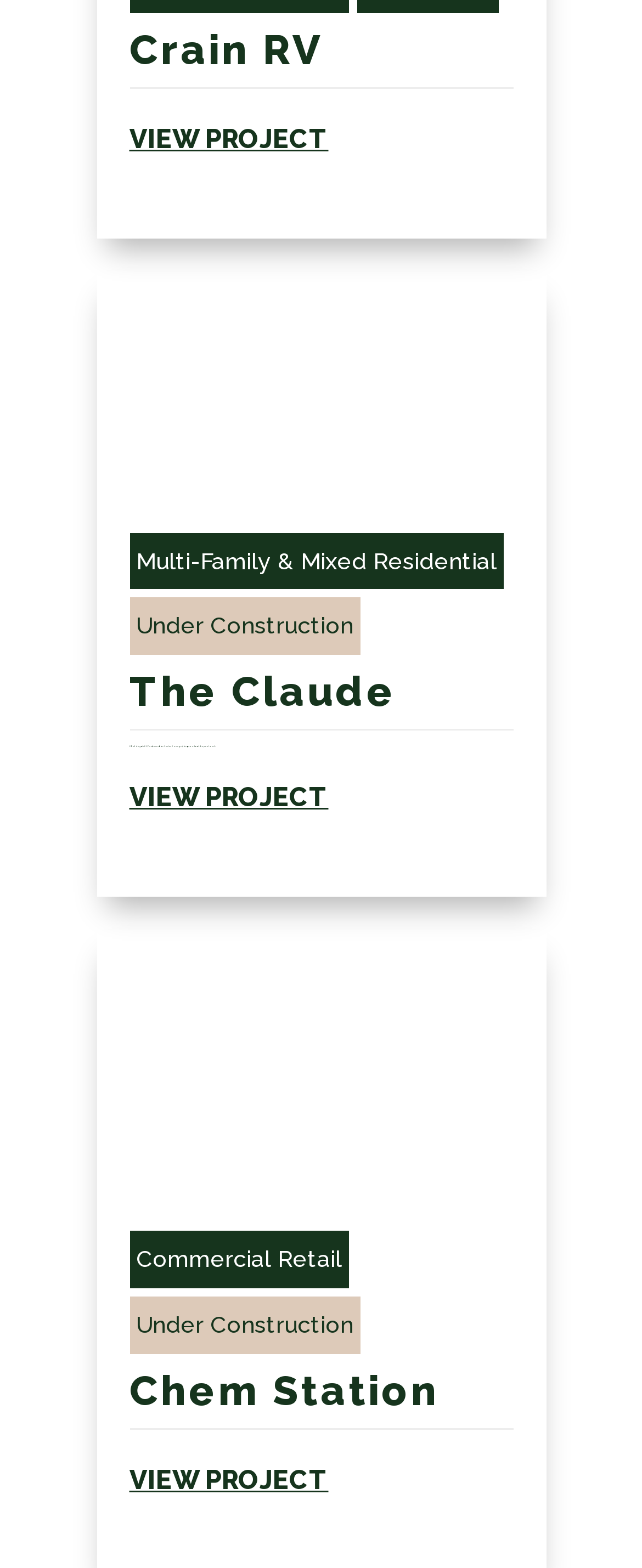Extract the bounding box coordinates for the described element: "VIEW PROJECT". The coordinates should be represented as four float numbers between 0 and 1: [left, top, right, bottom].

[0.201, 0.075, 0.512, 0.104]